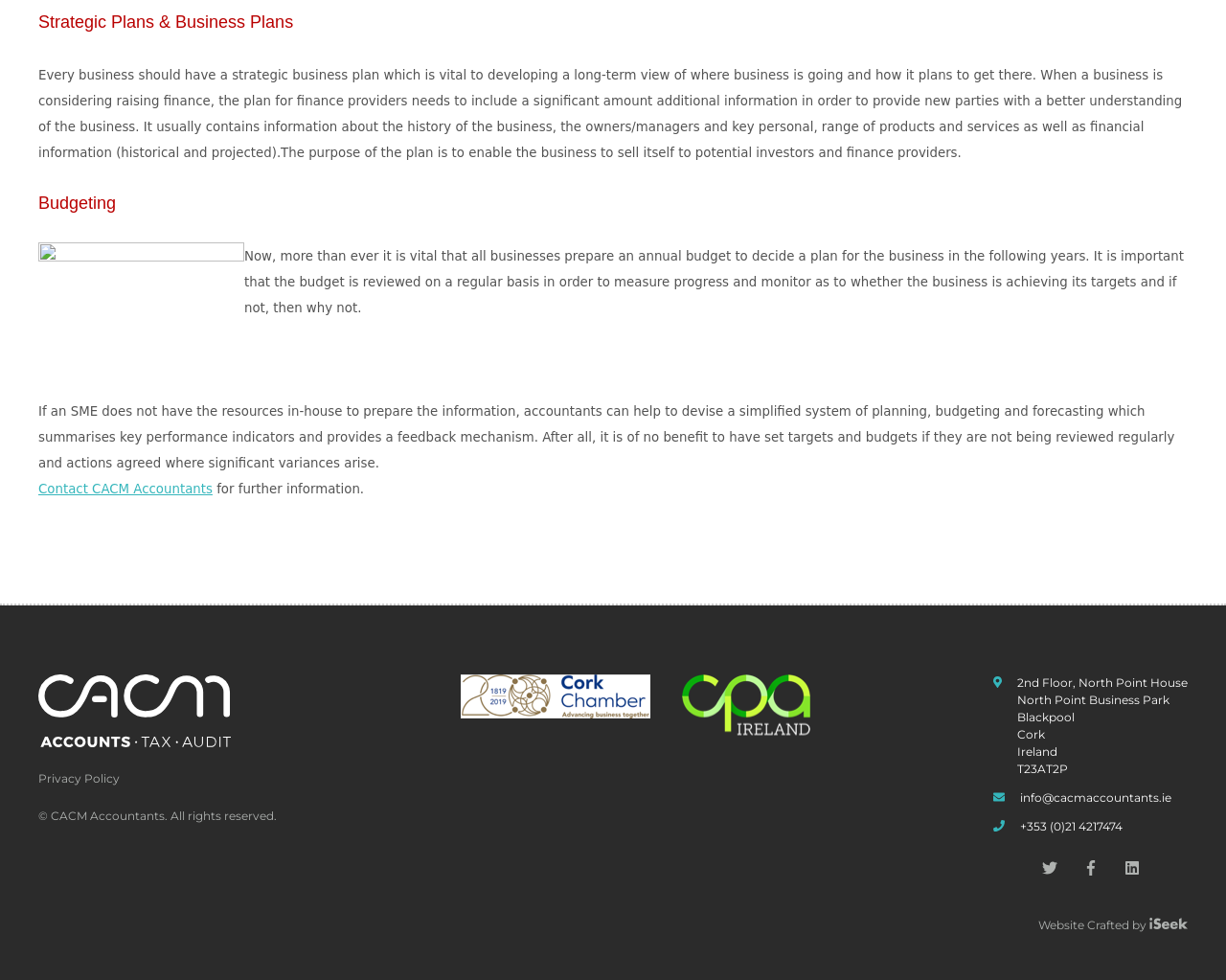Mark the bounding box of the element that matches the following description: "Contact CACM Accountants".

[0.031, 0.491, 0.173, 0.506]